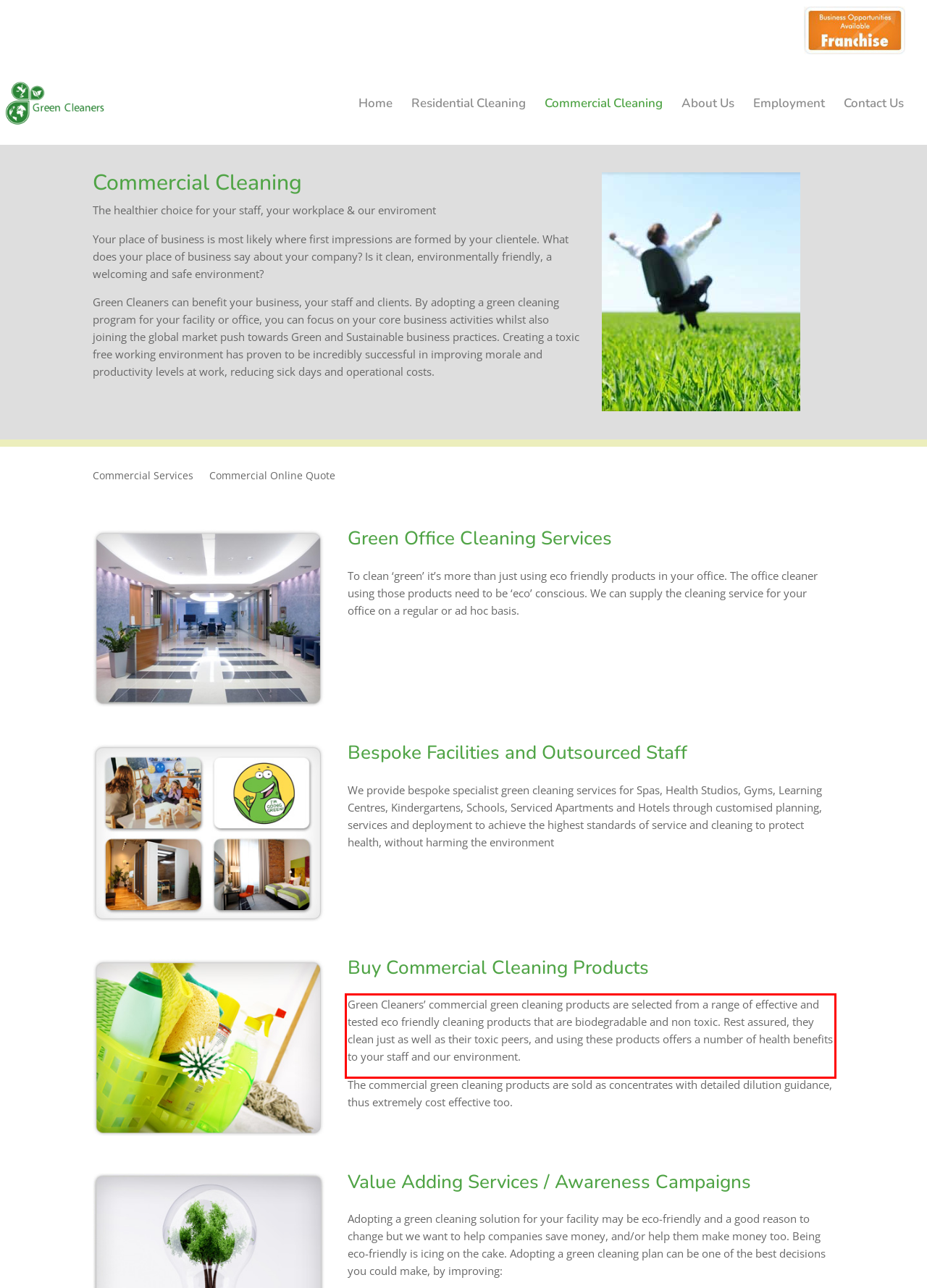Analyze the red bounding box in the provided webpage screenshot and generate the text content contained within.

Green Cleaners’ commercial green cleaning products are selected from a range of effective and tested eco friendly cleaning products that are biodegradable and non toxic. Rest assured, they clean just as well as their toxic peers, and using these products offers a number of health benefits to your staff and our environment.